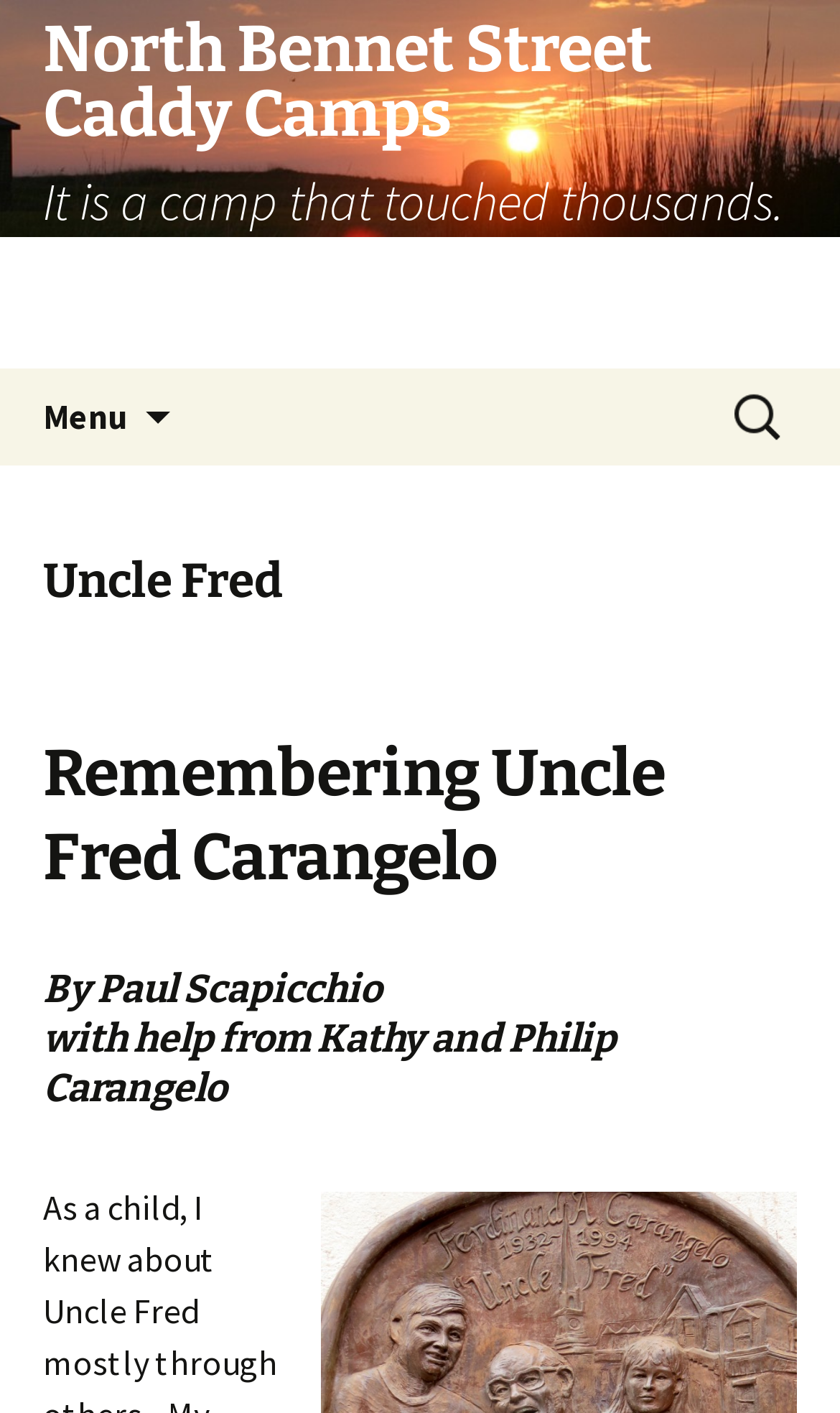What is the purpose of the search box?
Based on the image content, provide your answer in one word or a short phrase.

To search for content